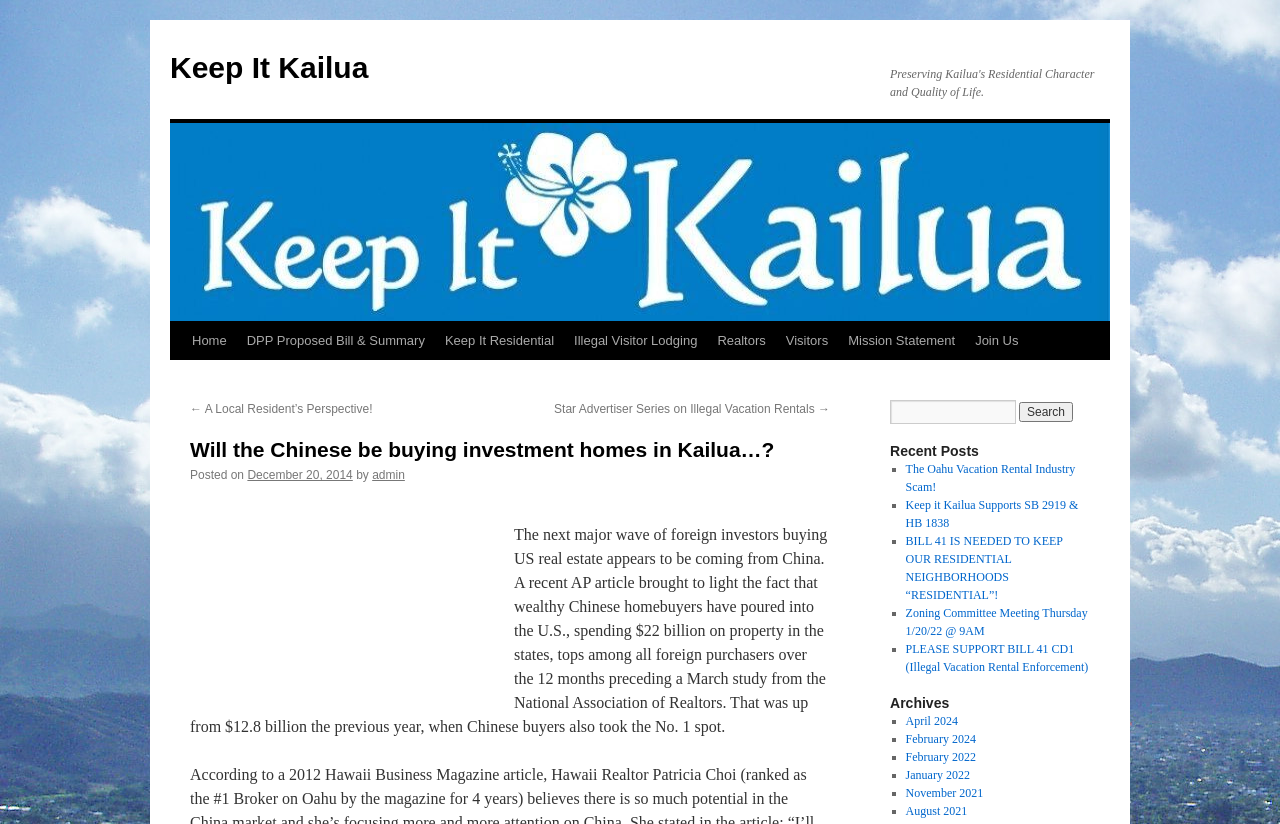Based on the element description "admin", predict the bounding box coordinates of the UI element.

[0.291, 0.568, 0.316, 0.585]